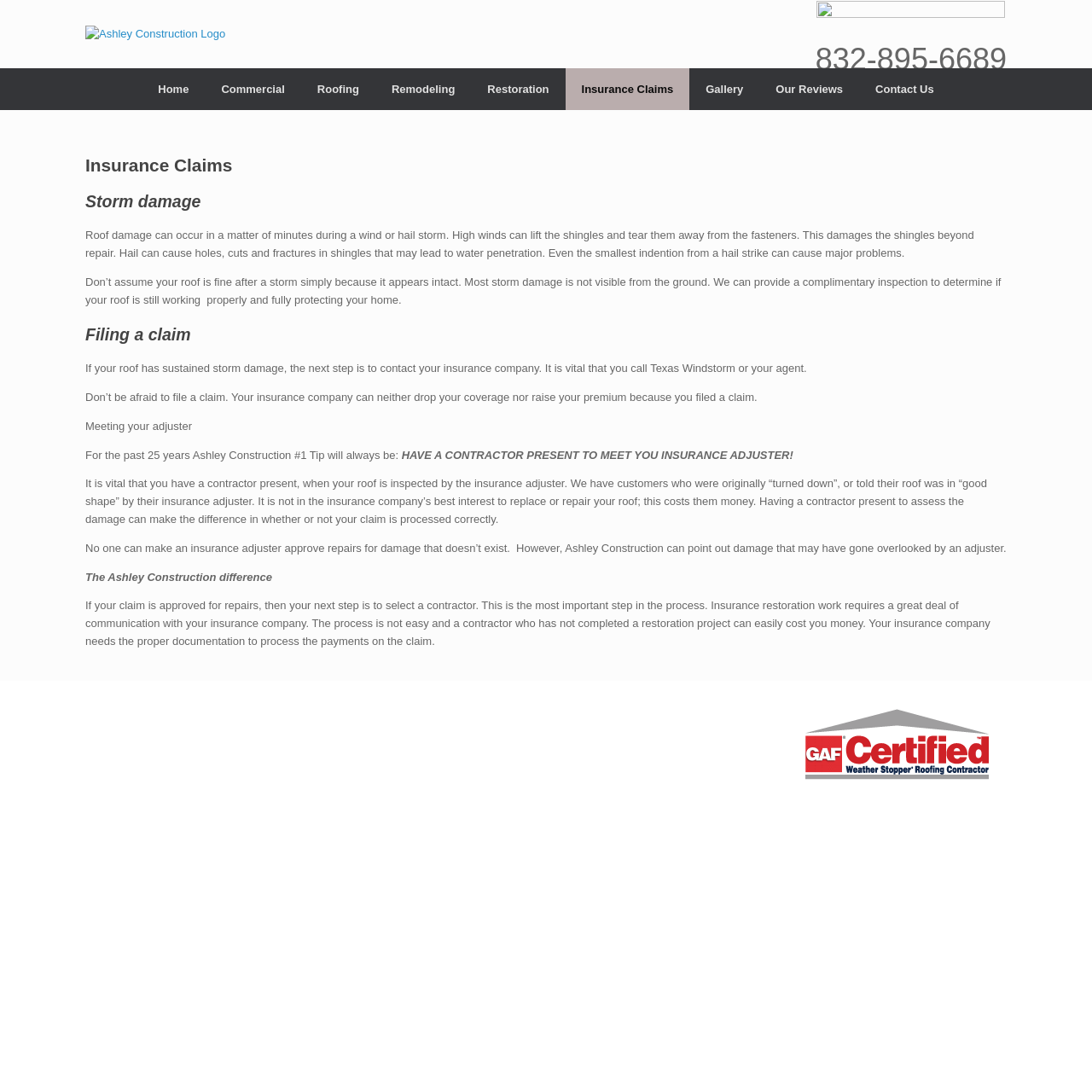Identify the bounding box of the UI element that matches this description: "Home".

[0.13, 0.062, 0.188, 0.1]